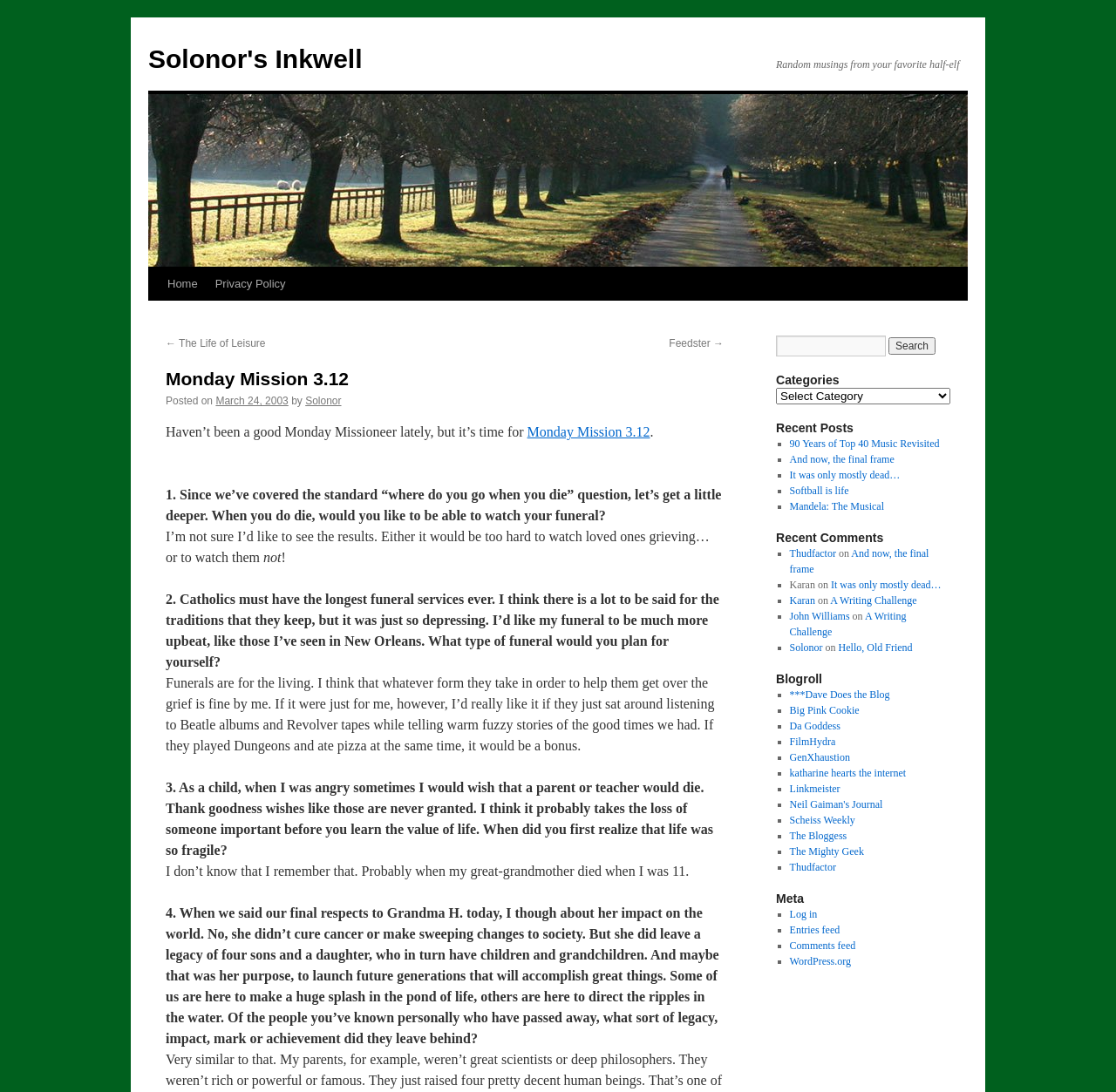Identify the bounding box coordinates for the element that needs to be clicked to fulfill this instruction: "Search for something". Provide the coordinates in the format of four float numbers between 0 and 1: [left, top, right, bottom].

[0.695, 0.307, 0.794, 0.326]